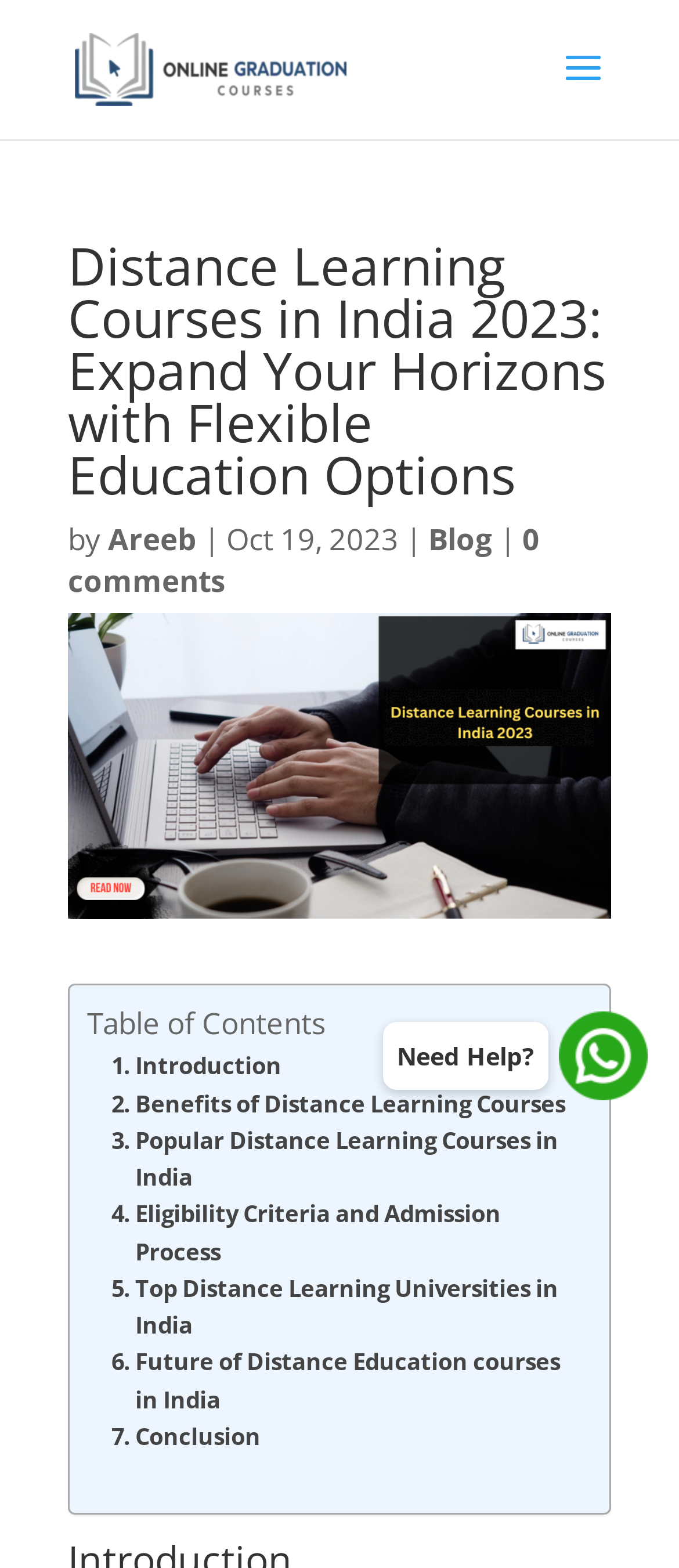Show the bounding box coordinates of the region that should be clicked to follow the instruction: "Visit 'the-newborn.com'."

None